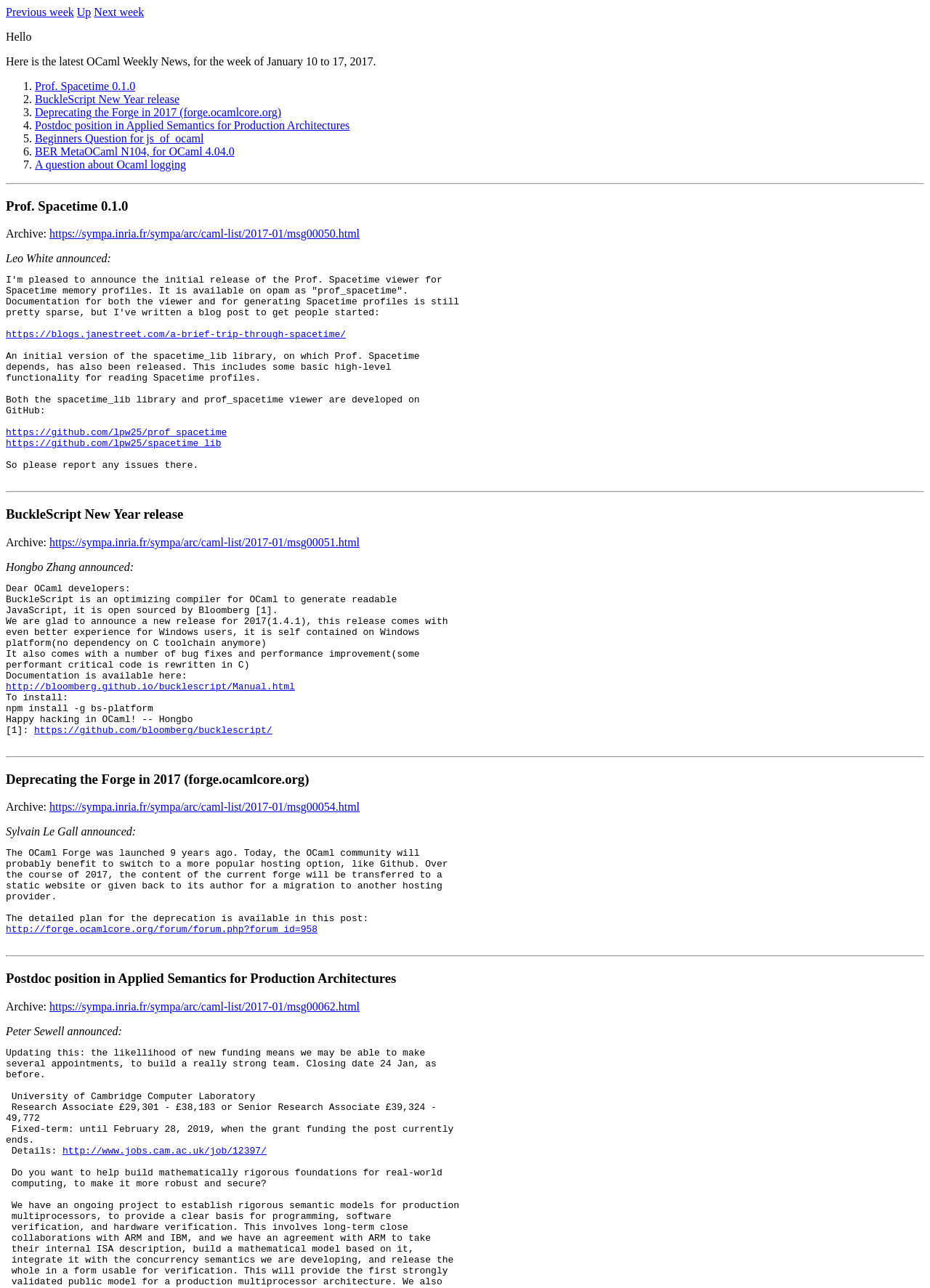How many links are there on this webpage?
Please provide a single word or phrase answer based on the image.

24